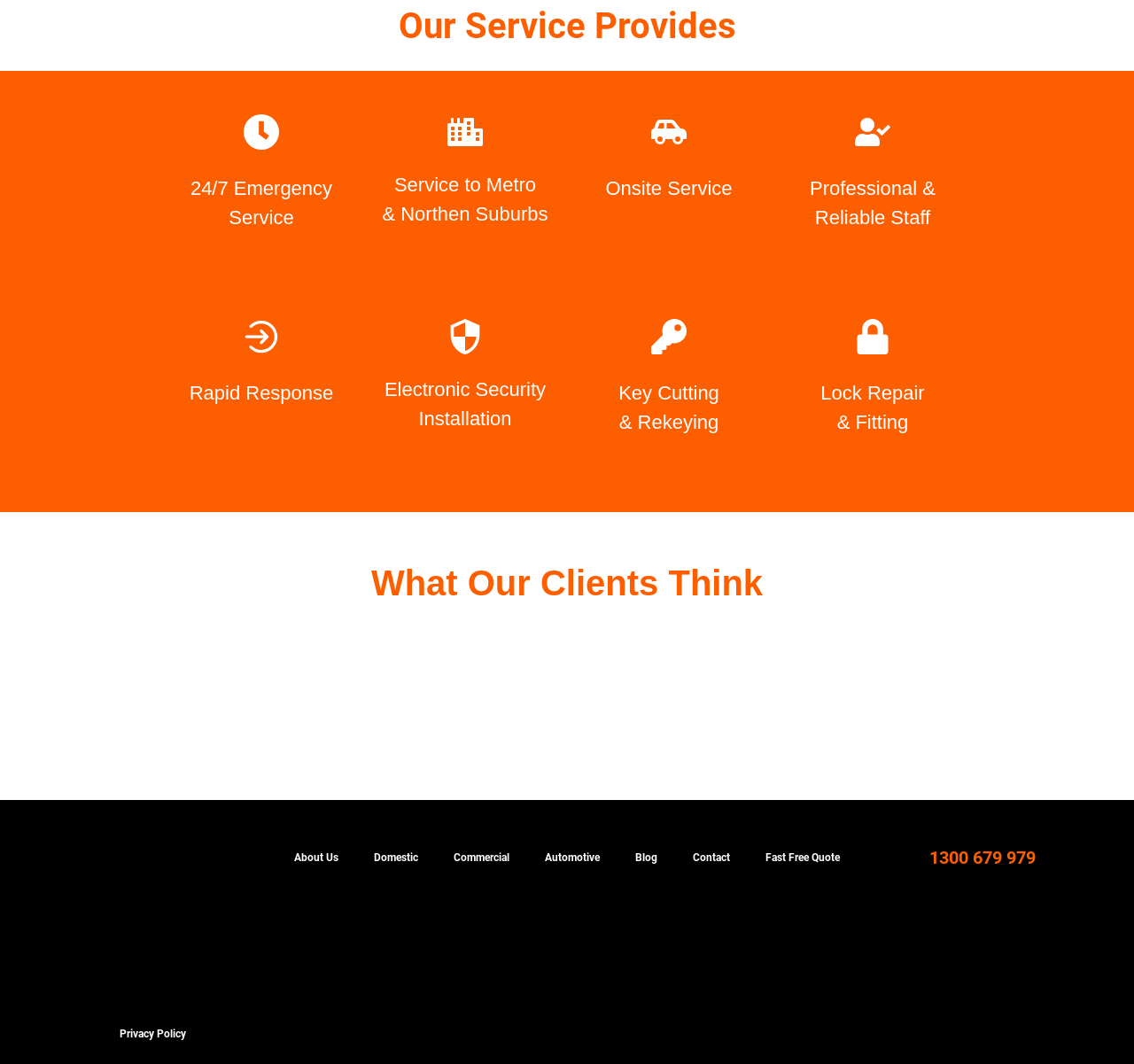Determine the bounding box coordinates of the clickable region to execute the instruction: "View the 'facebook' page". The coordinates should be four float numbers between 0 and 1, denoted as [left, top, right, bottom].

[0.857, 0.961, 0.879, 0.983]